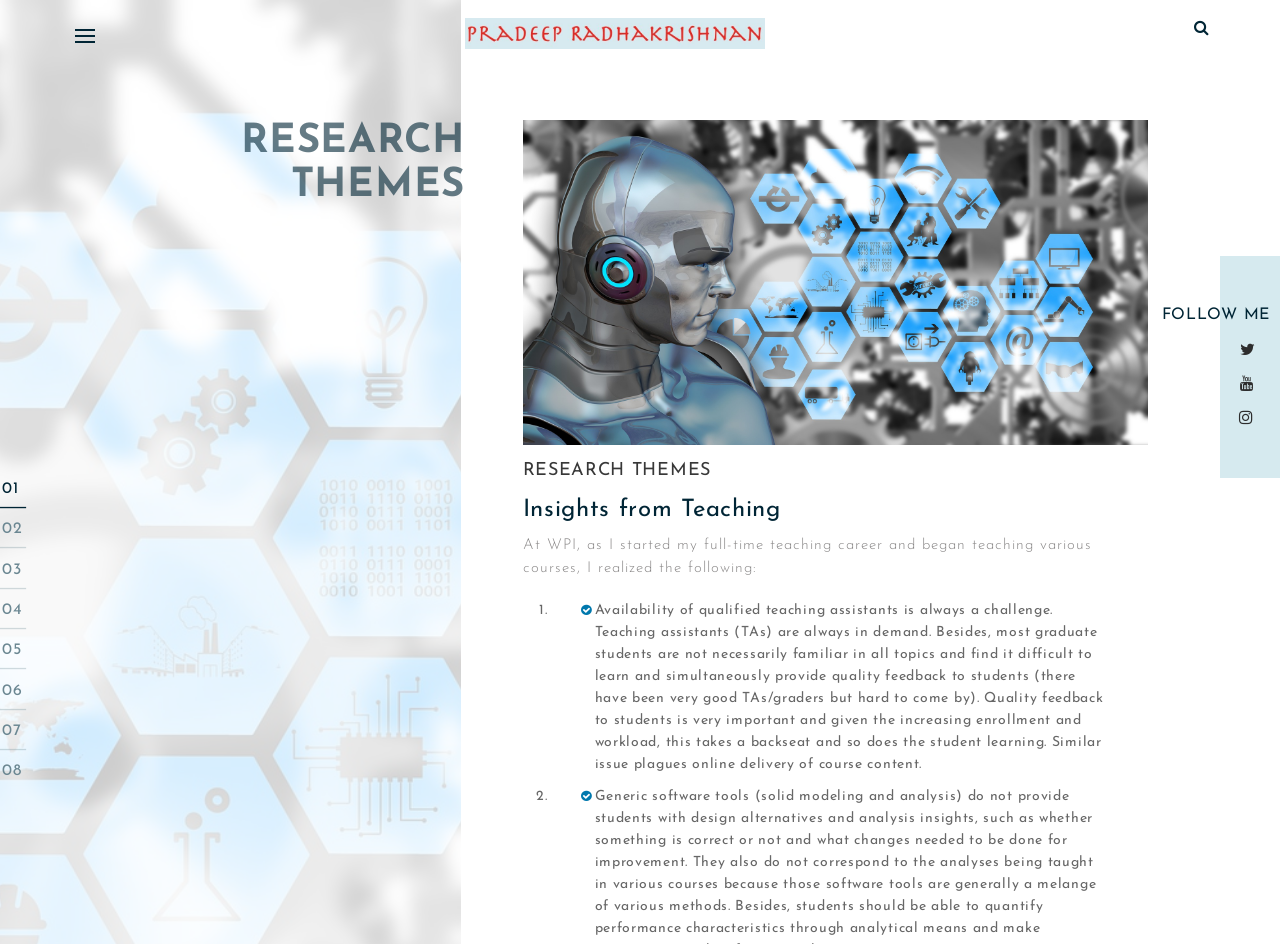What is the first research theme mentioned?
Provide a detailed answer to the question using information from the image.

The webpage has a section titled 'RESEARCH THEMES' which lists several themes, and the first one mentioned is 'Insights from Teaching', which is a heading followed by a description of the challenges faced in teaching.